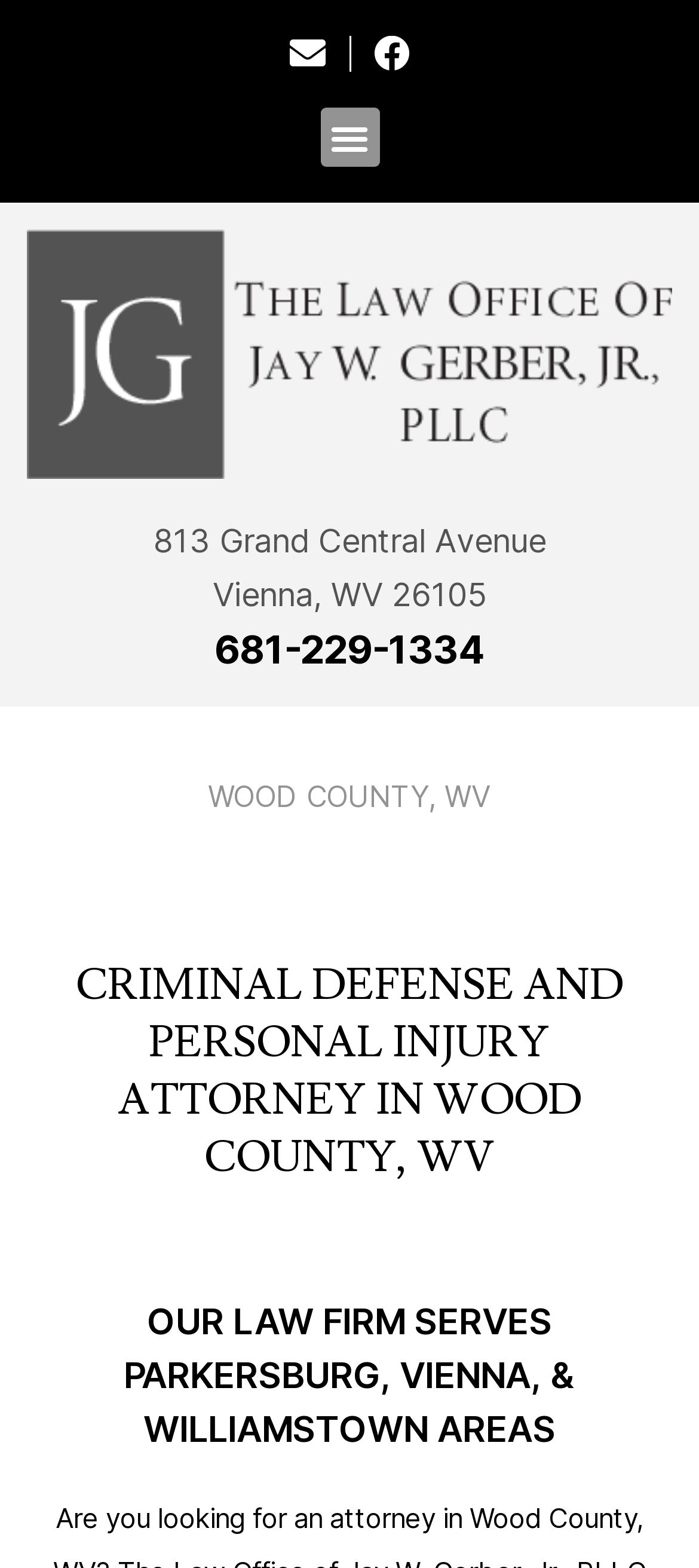Please provide a one-word or phrase answer to the question: 
What is the address of the law office?

813 Grand Central Avenue